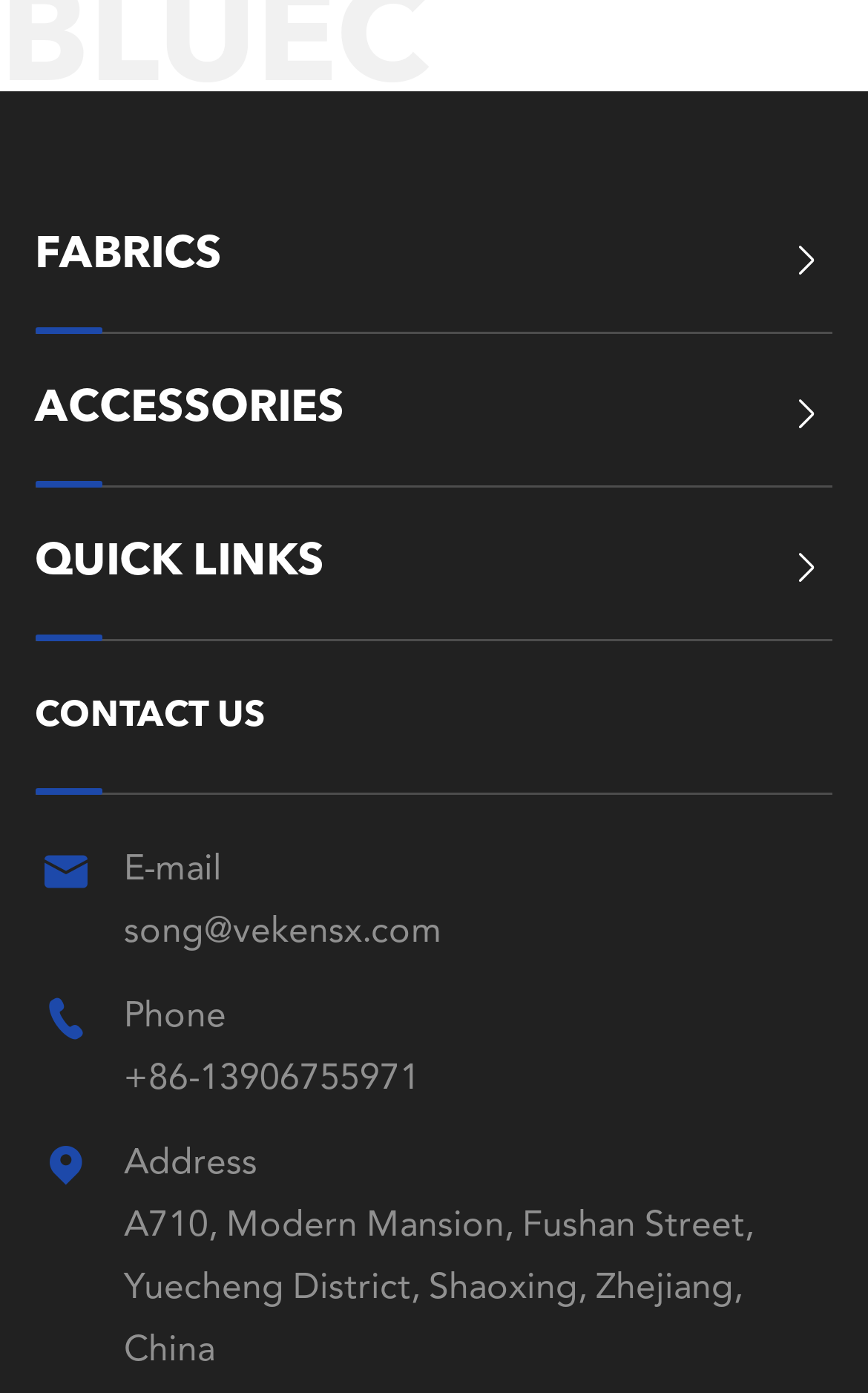What is the first link on the webpage?
Using the image as a reference, answer the question with a short word or phrase.

FABRICS